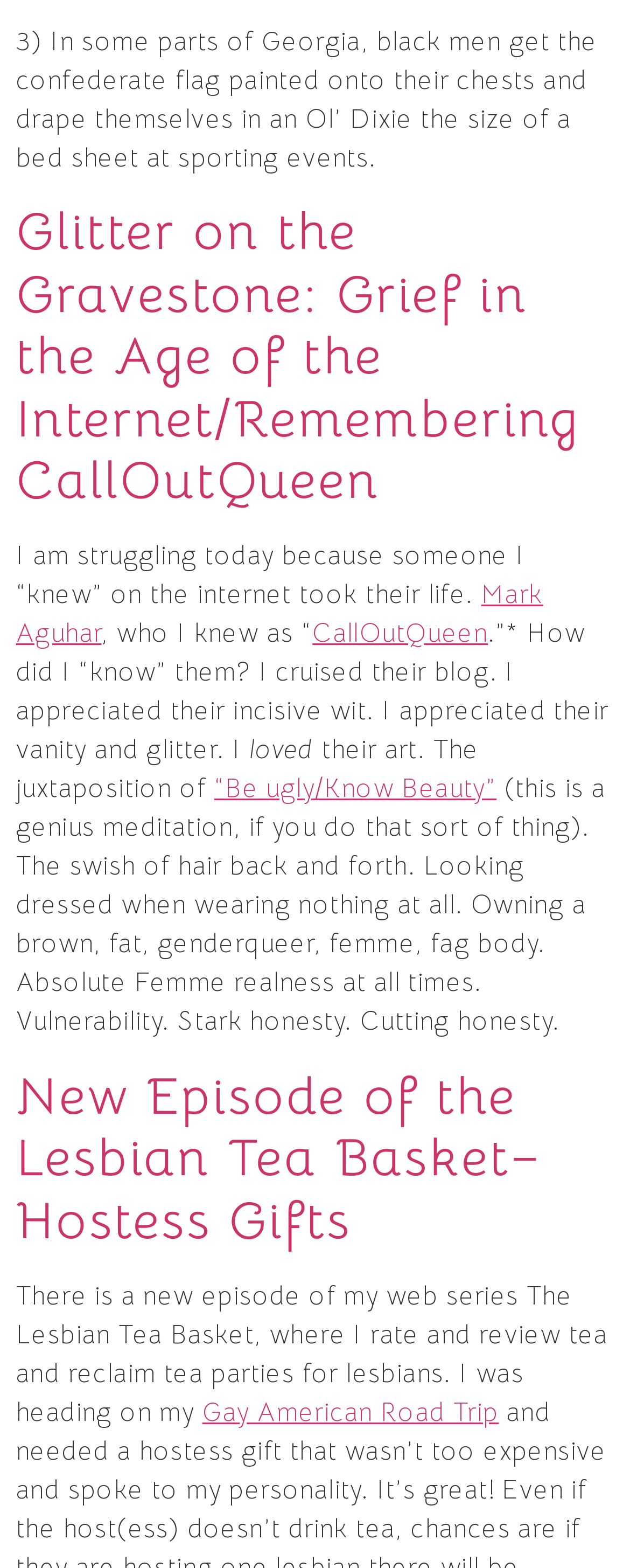Show the bounding box coordinates for the HTML element described as: "Gay American Road Trip".

[0.321, 0.891, 0.792, 0.911]